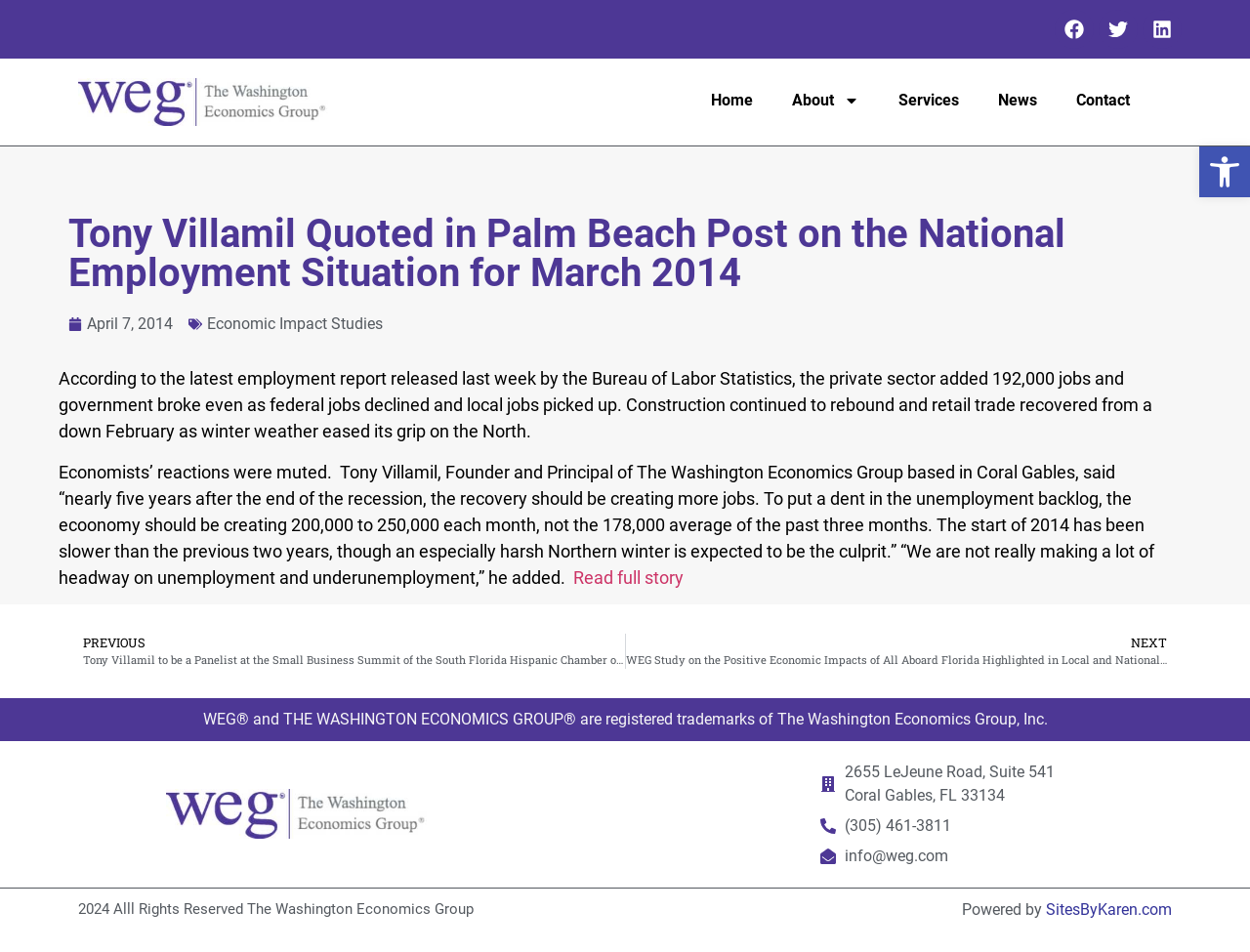What is the phone number of The Washington Economics Group?
Based on the image content, provide your answer in one word or a short phrase.

(305) 461-3811